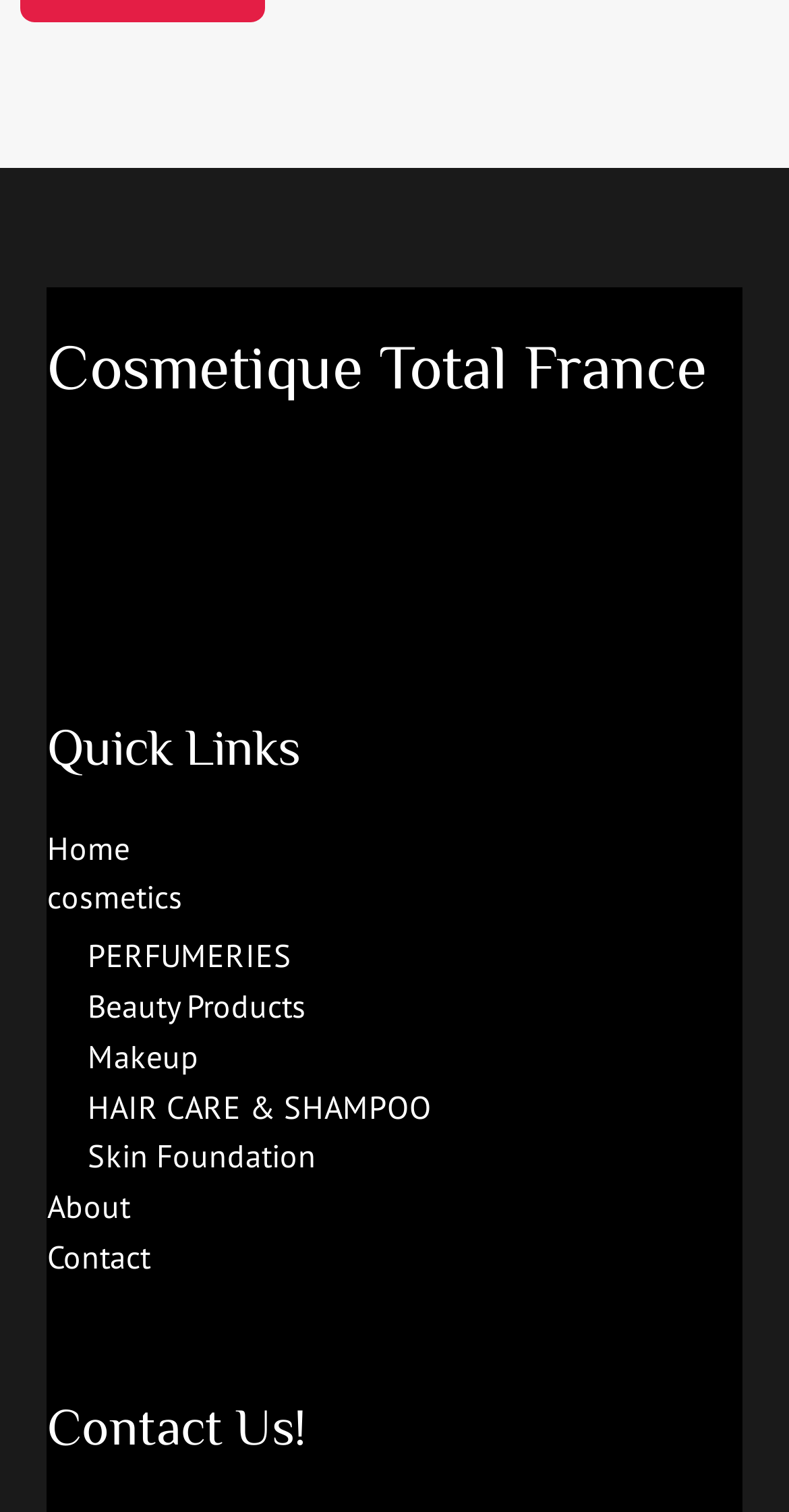How many footer widgets are there?
Refer to the screenshot and respond with a concise word or phrase.

2